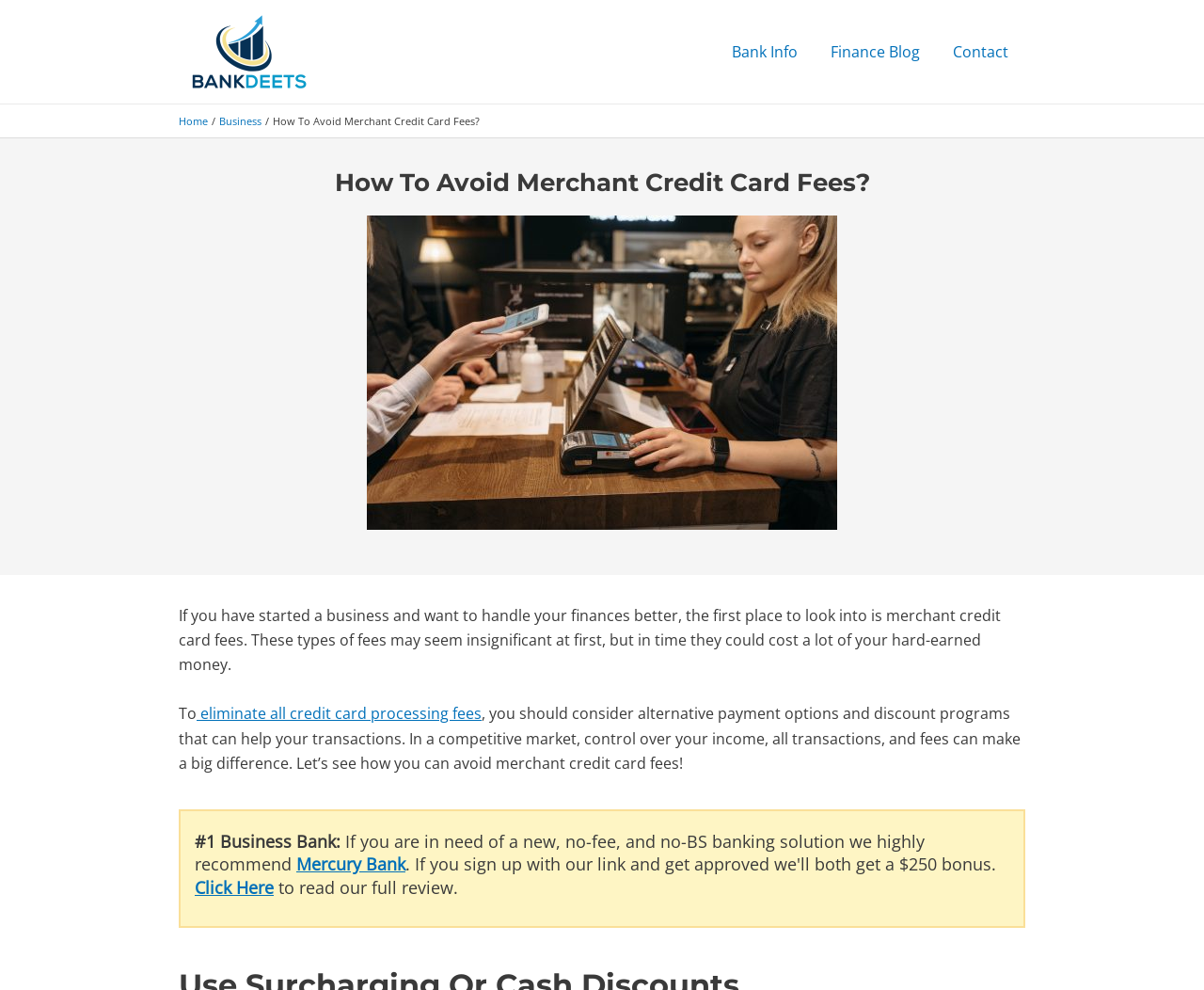Respond with a single word or phrase to the following question:
What can help control income and transactions?

Alternative payment options and discount programs